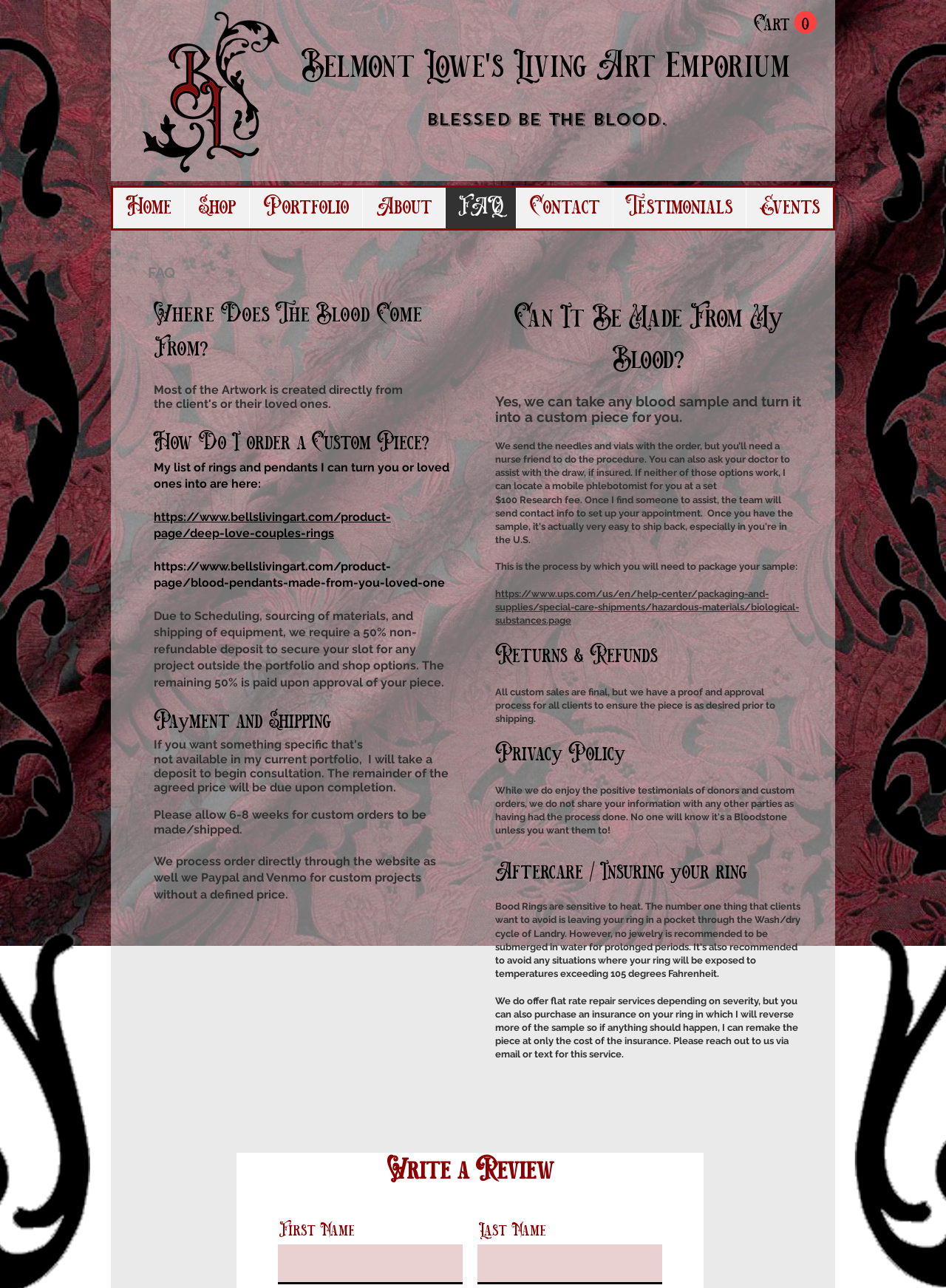What is the warning about blood rings?
Provide a comprehensive and detailed answer to the question.

I found the answer by reading the text 'Blood Rings are sensitive to heat. The number one thing that clients want to avoid is leaving your ring in a pocket through the Wash/dry cycle of...' which warns about the sensitivity of blood rings to heat.